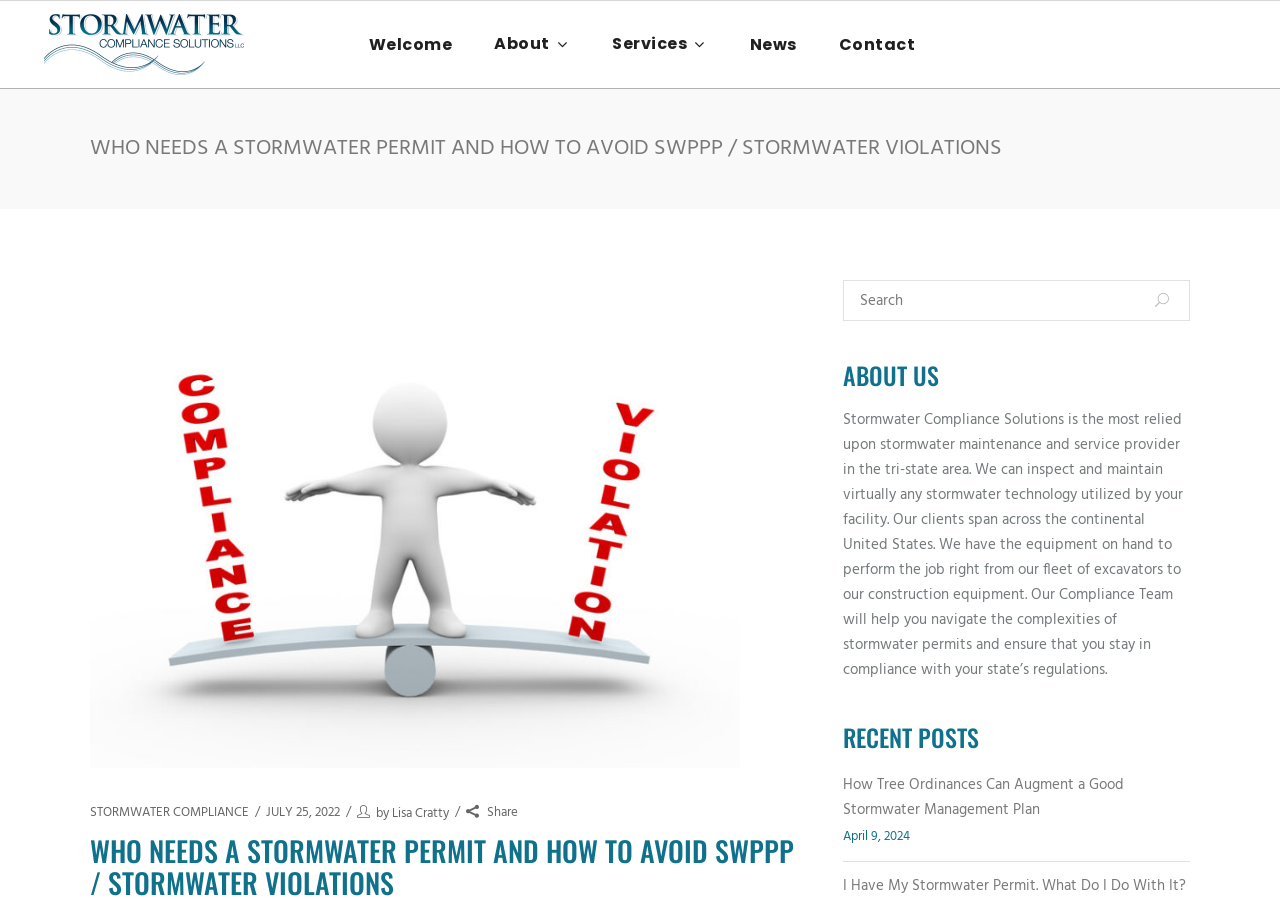Provide an in-depth caption for the elements present on the webpage.

The webpage appears to be a blog or article page focused on stormwater permits and compliance. At the top left corner, there is a logo image with a dark mode variant. Above the main content, there is a navigation menu with links to "Welcome", "About", "Services", "News", and "Contact".

The main content is divided into sections. The first section has a heading that matches the title of the webpage, "Who Needs a Stormwater Permit and How to Avoid SWPPP / Stormwater Violations". Below the heading, there is an image of a person balancing compliance and stormwater violations. 

To the right of the image, there are links to "STORMWATER COMPLIANCE" and a date "JULY 25, 2022", followed by the author's name "Lisa Cratty" and a share button. Below this section, there is a heading that repeats the title, followed by a textbox and a button labeled "U".

The next section is about the company, with a heading "ABOUT US" and a paragraph describing the company's services and expertise in stormwater maintenance and compliance. 

Below the company description, there is a section with a heading "RECENT POSTS" that lists two article links, "How Tree Ordinances Can Augment a Good Stormwater Management Plan" and "I Have My Stormwater Permit. What Do I Do With It?", each with a corresponding date.